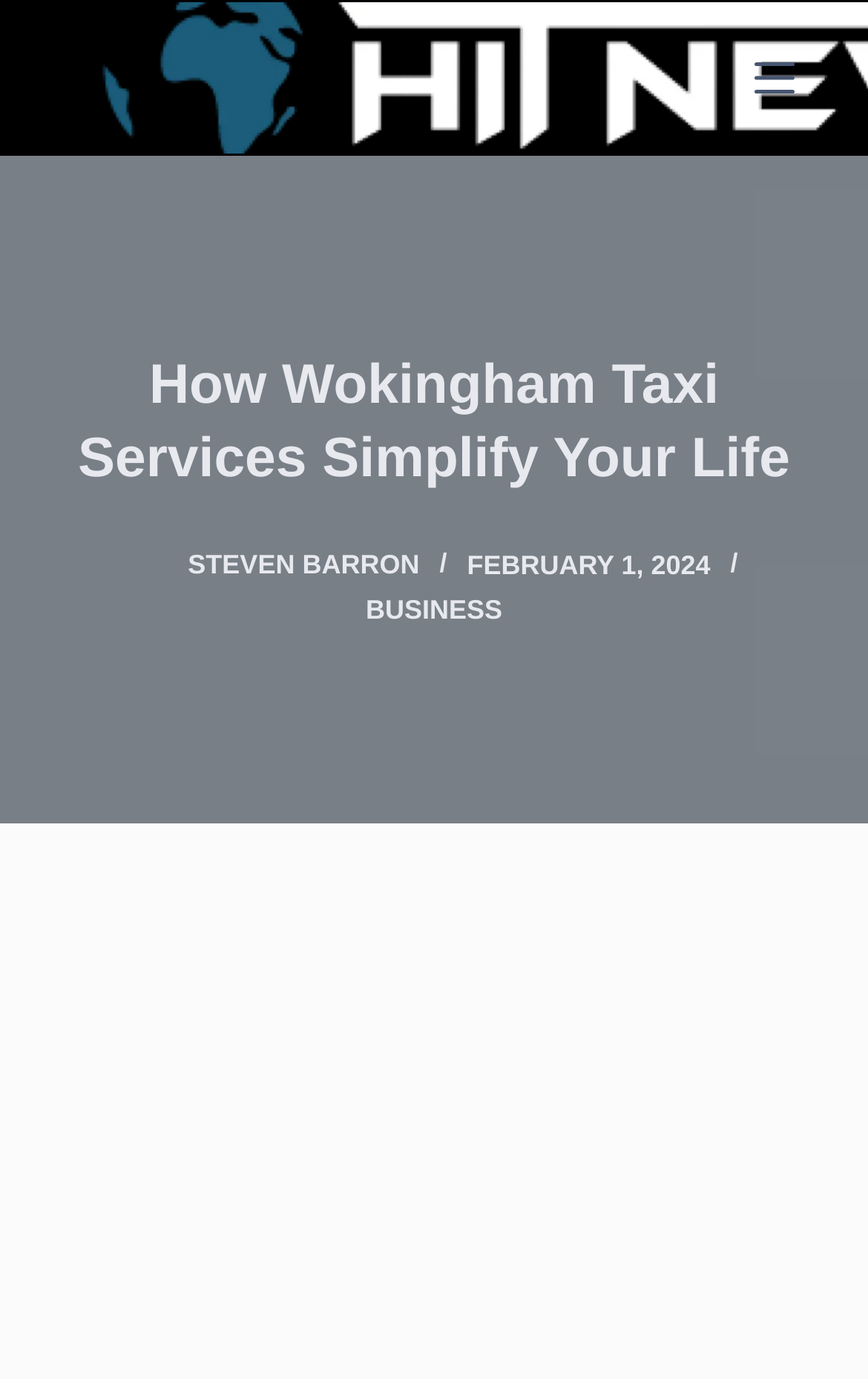From the webpage screenshot, identify the region described by parent_node: STEVEN BARRON. Provide the bounding box coordinates as (top-left x, top-left y, bottom-right x, bottom-right y), with each value being a floating point number between 0 and 1.

[0.127, 0.389, 0.191, 0.429]